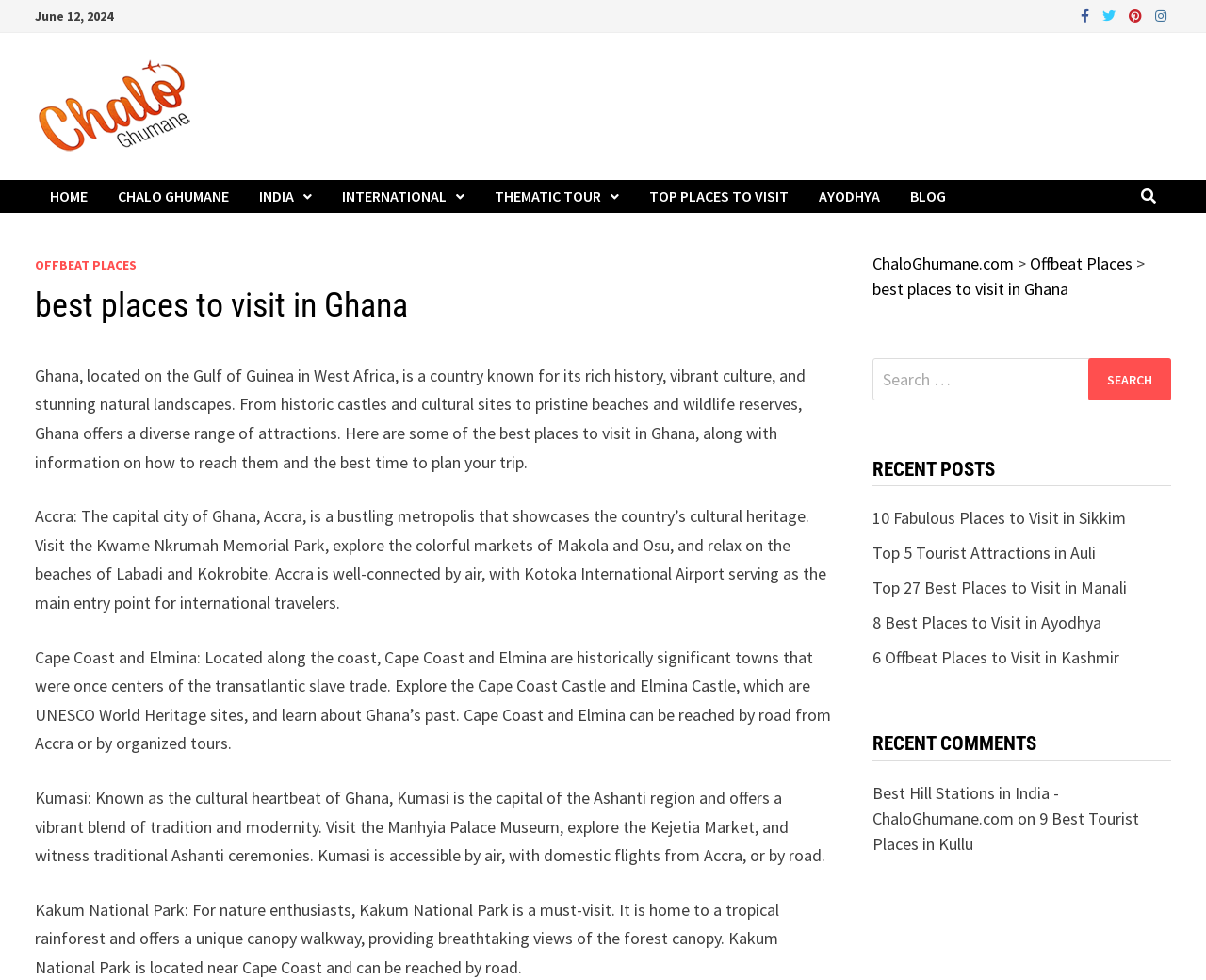Locate the bounding box coordinates of the element's region that should be clicked to carry out the following instruction: "Click on the Offbeat Places link". The coordinates need to be four float numbers between 0 and 1, i.e., [left, top, right, bottom].

[0.029, 0.262, 0.113, 0.279]